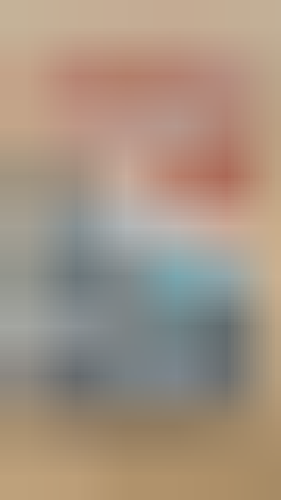What is the material of the surface?
Using the visual information from the image, give a one-word or short-phrase answer.

Wood